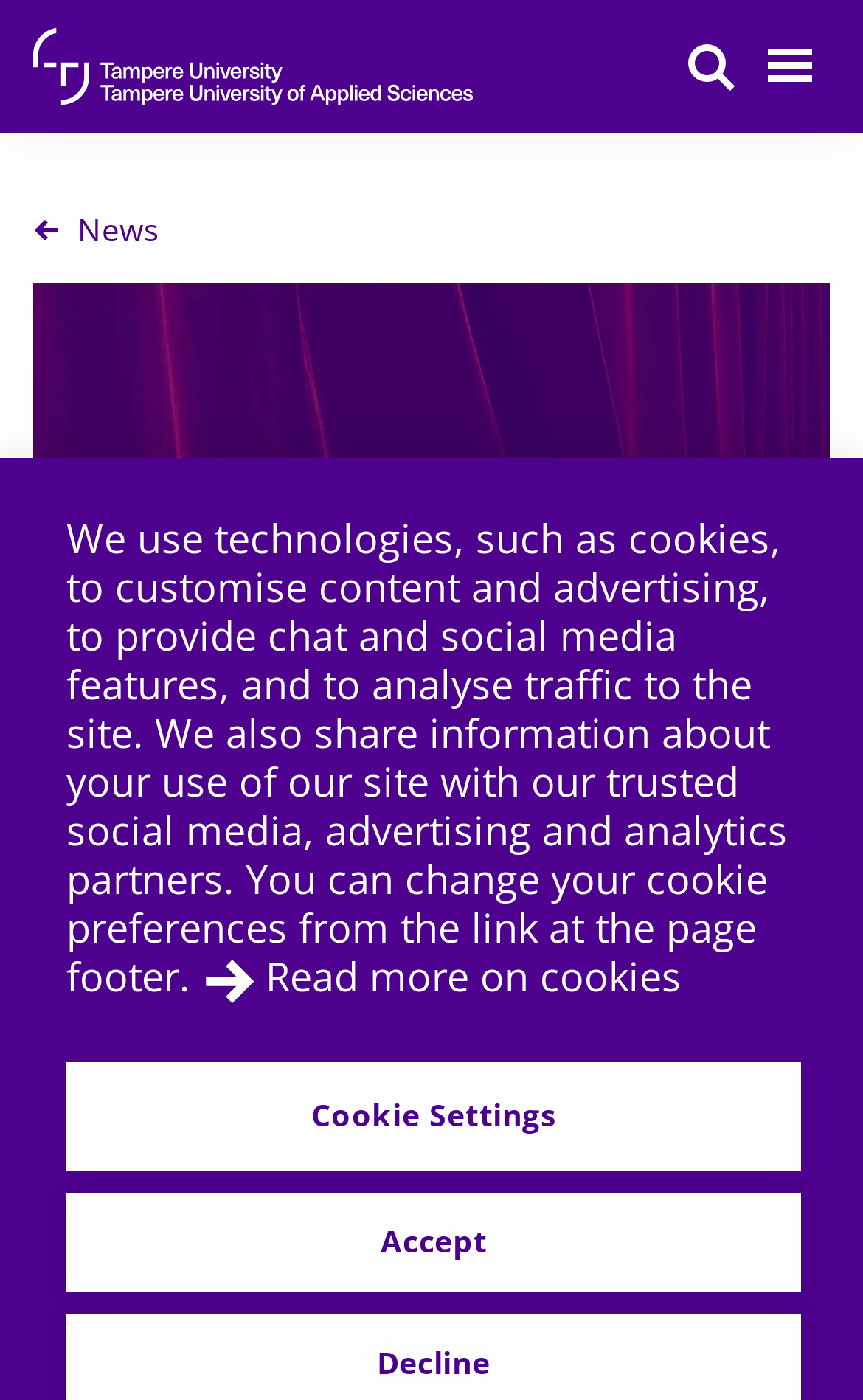Summarize the webpage with a detailed and informative caption.

The webpage appears to be a university webpage, specifically from Tampere University, with a focus on a research article titled "Bultossa Hirko Lebeta: Why and how does de facto autonomy appear differently from formal autonomy?".

At the top left of the page, there is a link to the Tampere University homepage, accompanied by a search button and a menu button to the right. Below this, there is a link to the "News" section, which is accompanied by a small image.

The main content of the page is the research article, with a heading that spans almost the entire width of the page. Above the heading, there is a brief description of a "Public defence" event.

At the bottom of the page, there is a notice about the use of cookies and other technologies on the site, which provides information on how the university uses data and allows users to customize their cookie preferences. This notice is accompanied by a "Read more on cookies" link, a "Cookie Settings" button, and an "Accept" button.

There is also a small footer section at the very bottom of the page, which displays the text "Tampere University".